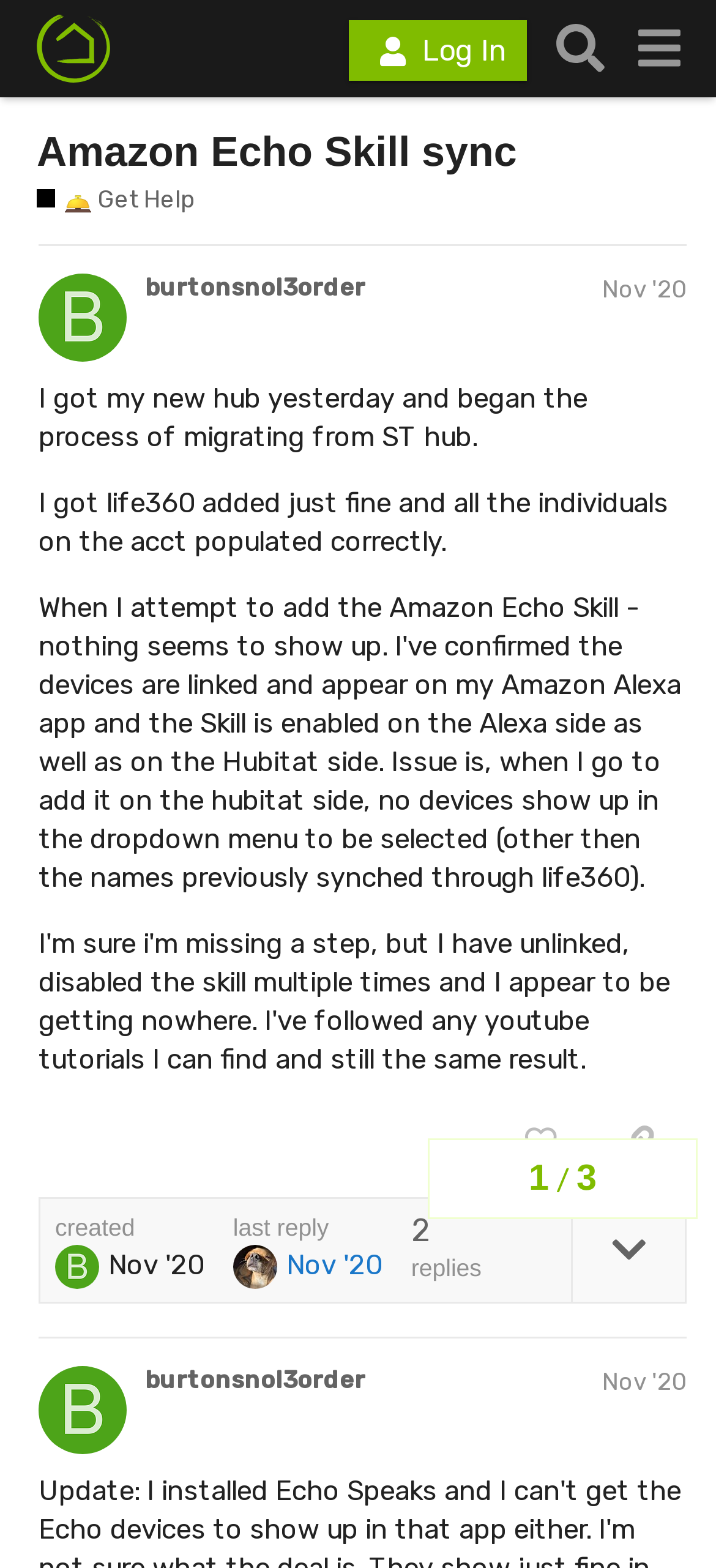What is the purpose of the 'Get Help' link?
From the image, provide a succinct answer in one word or a short phrase.

to get resources